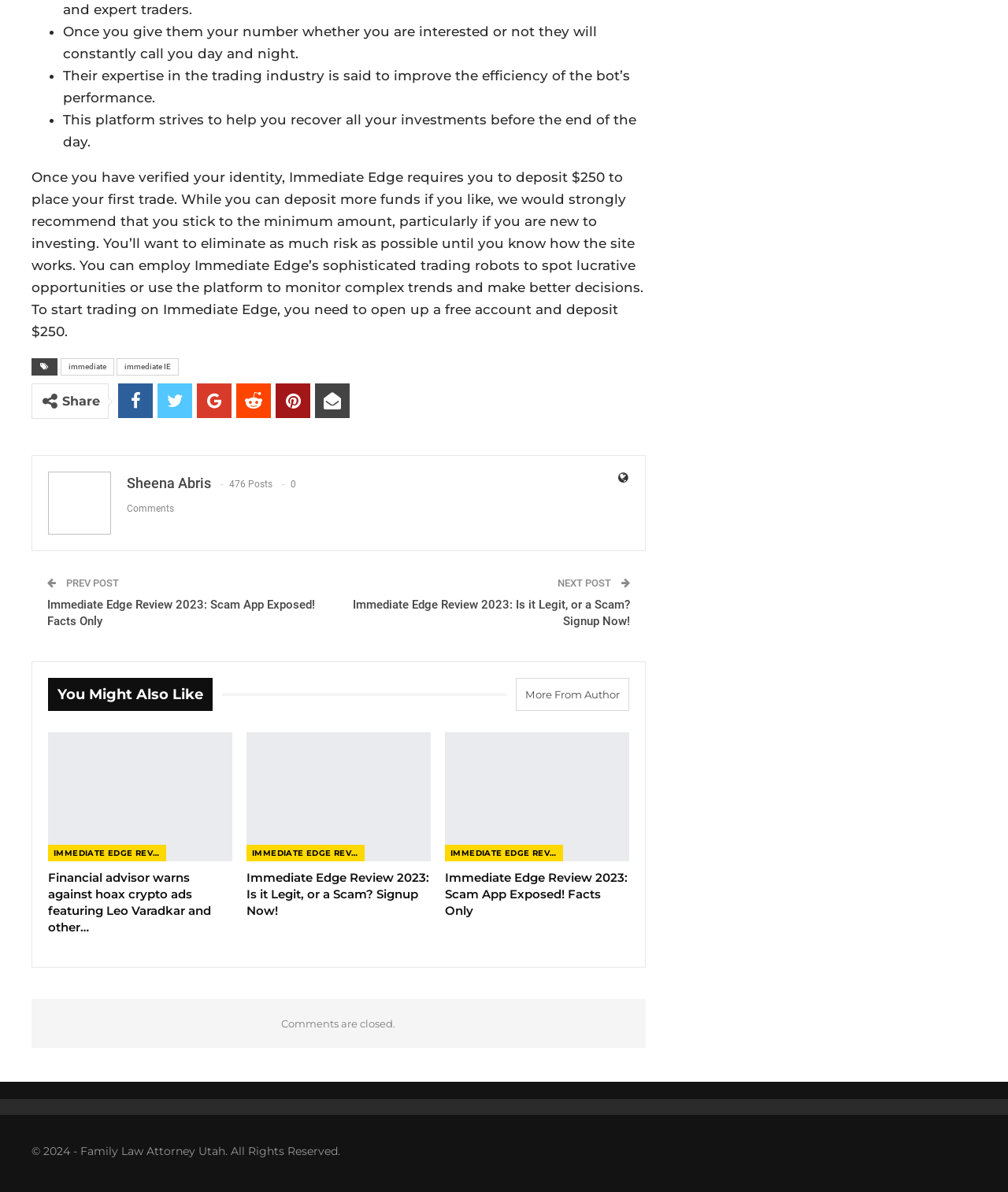Locate the bounding box of the UI element described in the following text: "Media Kit".

None